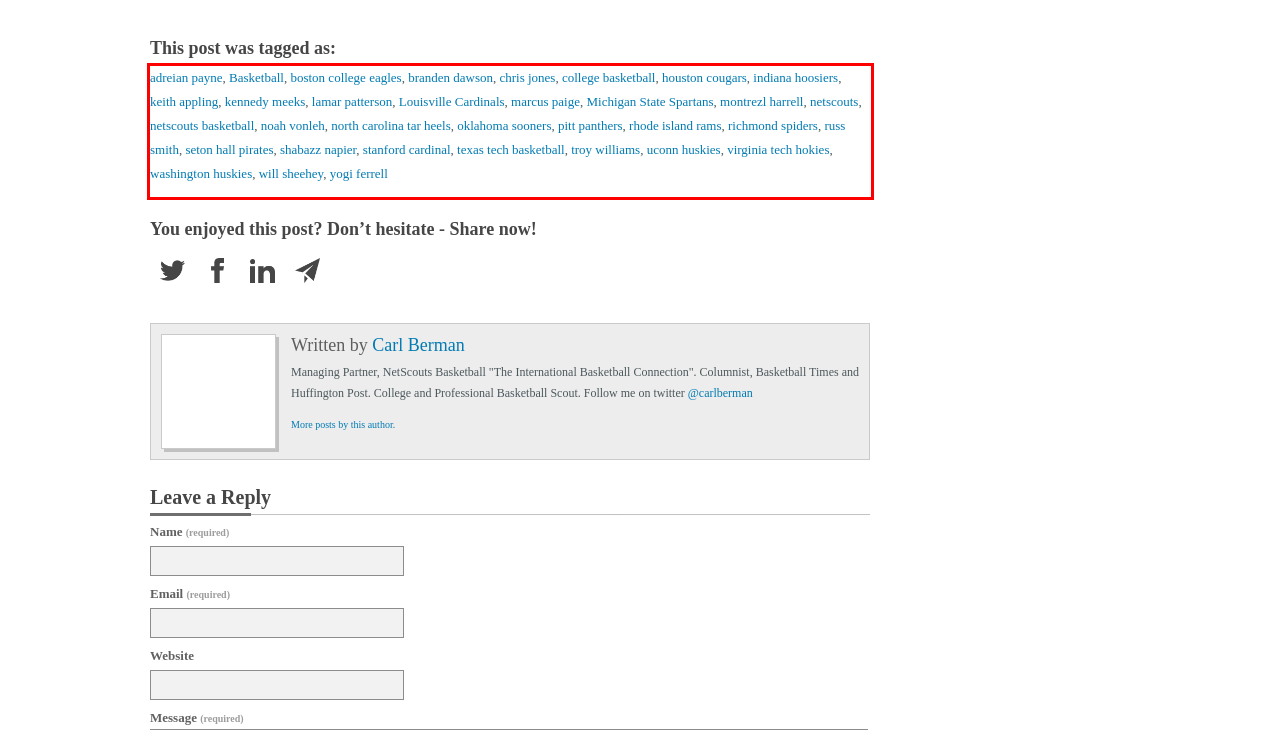You have a webpage screenshot with a red rectangle surrounding a UI element. Extract the text content from within this red bounding box.

adreian payne, Basketball, boston college eagles, branden dawson, chris jones, college basketball, houston cougars, indiana hoosiers, keith appling, kennedy meeks, lamar patterson, Louisville Cardinals, marcus paige, Michigan State Spartans, montrezl harrell, netscouts, netscouts basketball, noah vonleh, north carolina tar heels, oklahoma sooners, pitt panthers, rhode island rams, richmond spiders, russ smith, seton hall pirates, shabazz napier, stanford cardinal, texas tech basketball, troy williams, uconn huskies, virginia tech hokies, washington huskies, will sheehey, yogi ferrell